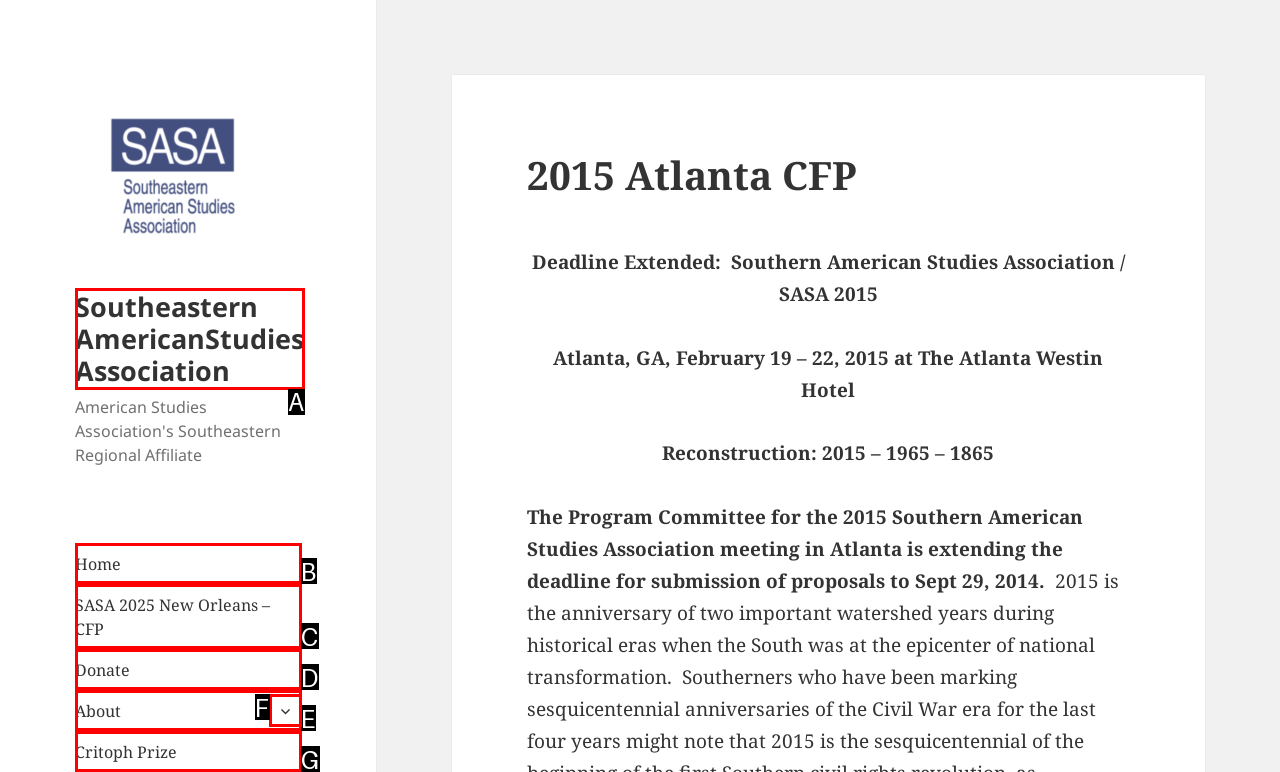Identify the matching UI element based on the description: Southeastern AmericanStudies Association
Reply with the letter from the available choices.

A